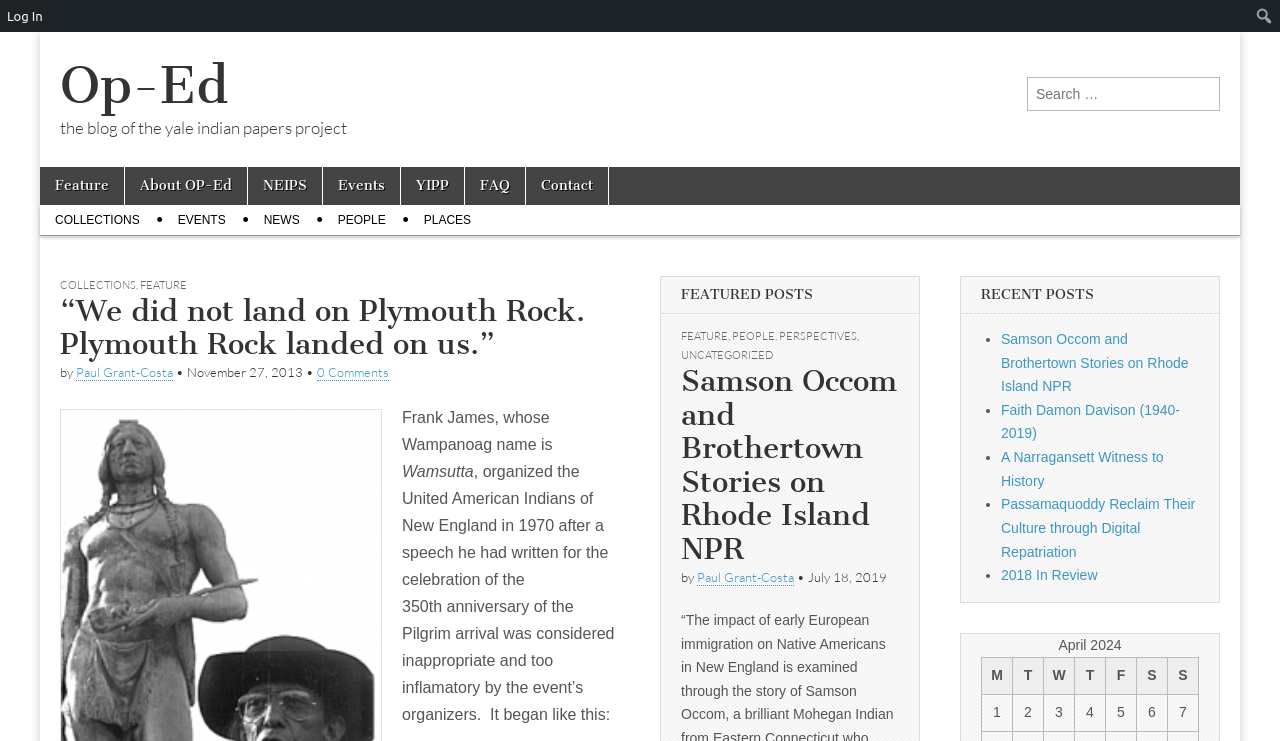How many featured posts are listed?
Please answer the question with as much detail and depth as you can.

The number of featured posts can be found by counting the link elements under the heading 'FEATURED POSTS'. There is only one link element 'FEATURE' listed.